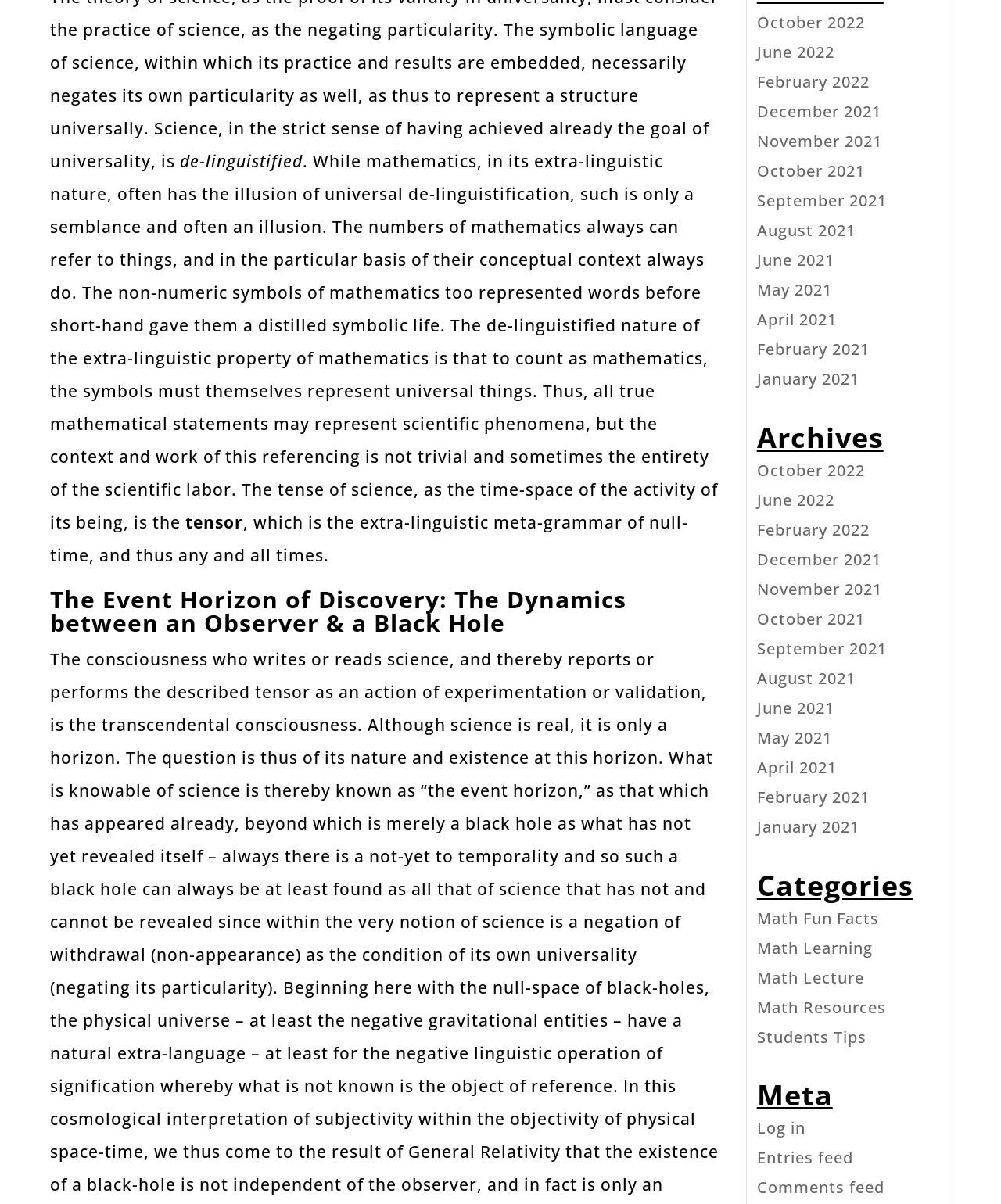Please identify the bounding box coordinates of where to click in order to follow the instruction: "learn about math resources".

[0.756, 0.828, 0.885, 0.845]